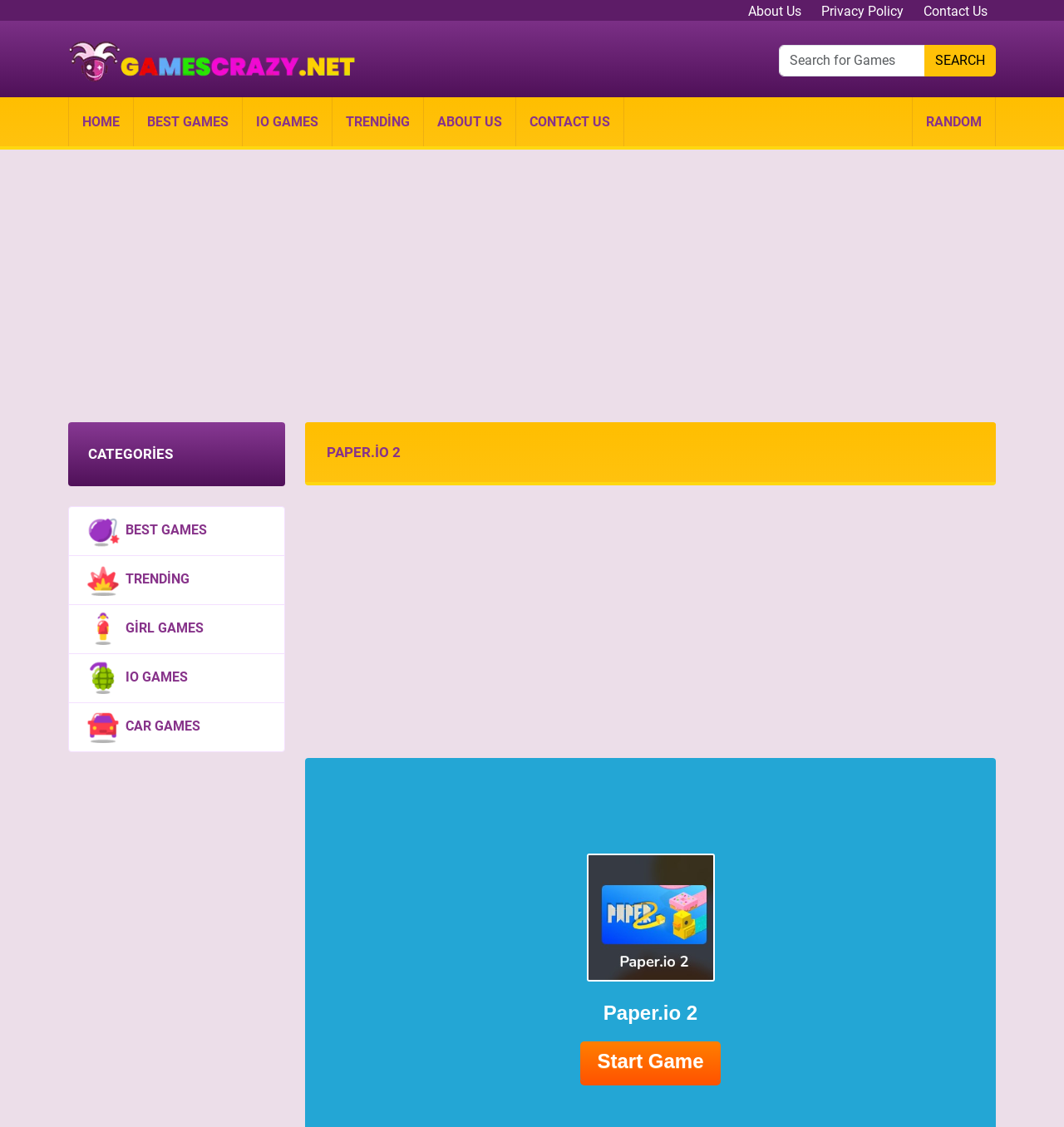Indicate the bounding box coordinates of the clickable region to achieve the following instruction: "click the 'About Us' link."

[0.703, 0.003, 0.753, 0.017]